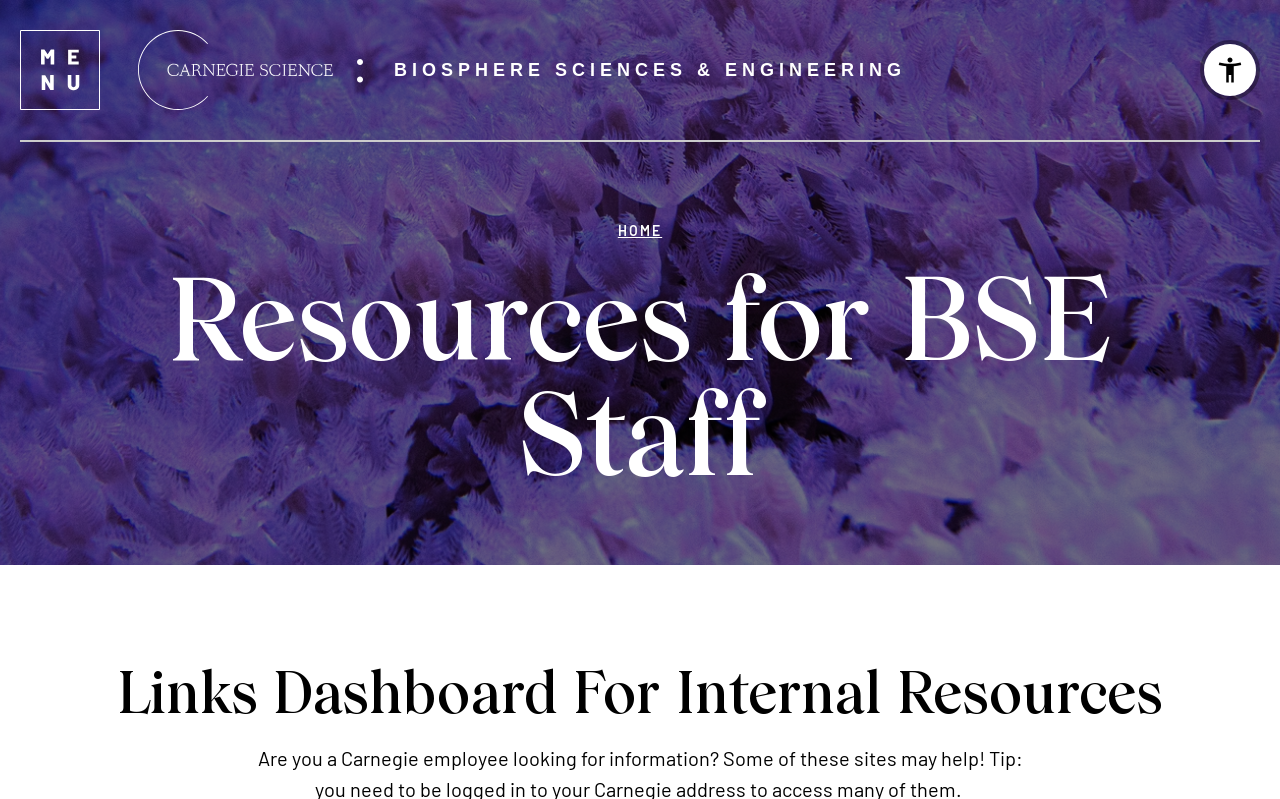Using the webpage screenshot, find the UI element described by Home. Provide the bounding box coordinates in the format (top-left x, top-left y, bottom-right x, bottom-right y), ensuring all values are floating point numbers between 0 and 1.

[0.483, 0.278, 0.517, 0.299]